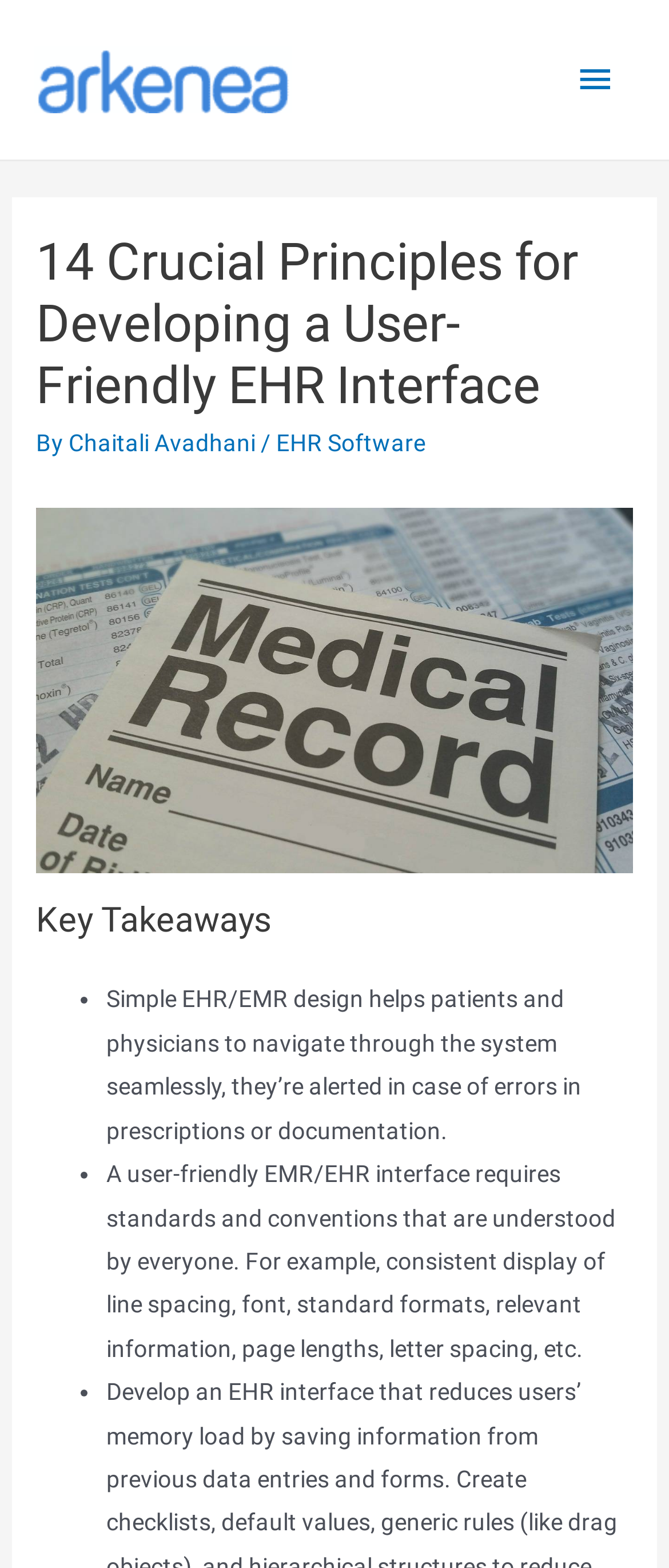Find the bounding box coordinates for the UI element that matches this description: "EHR Software".

[0.413, 0.274, 0.636, 0.291]